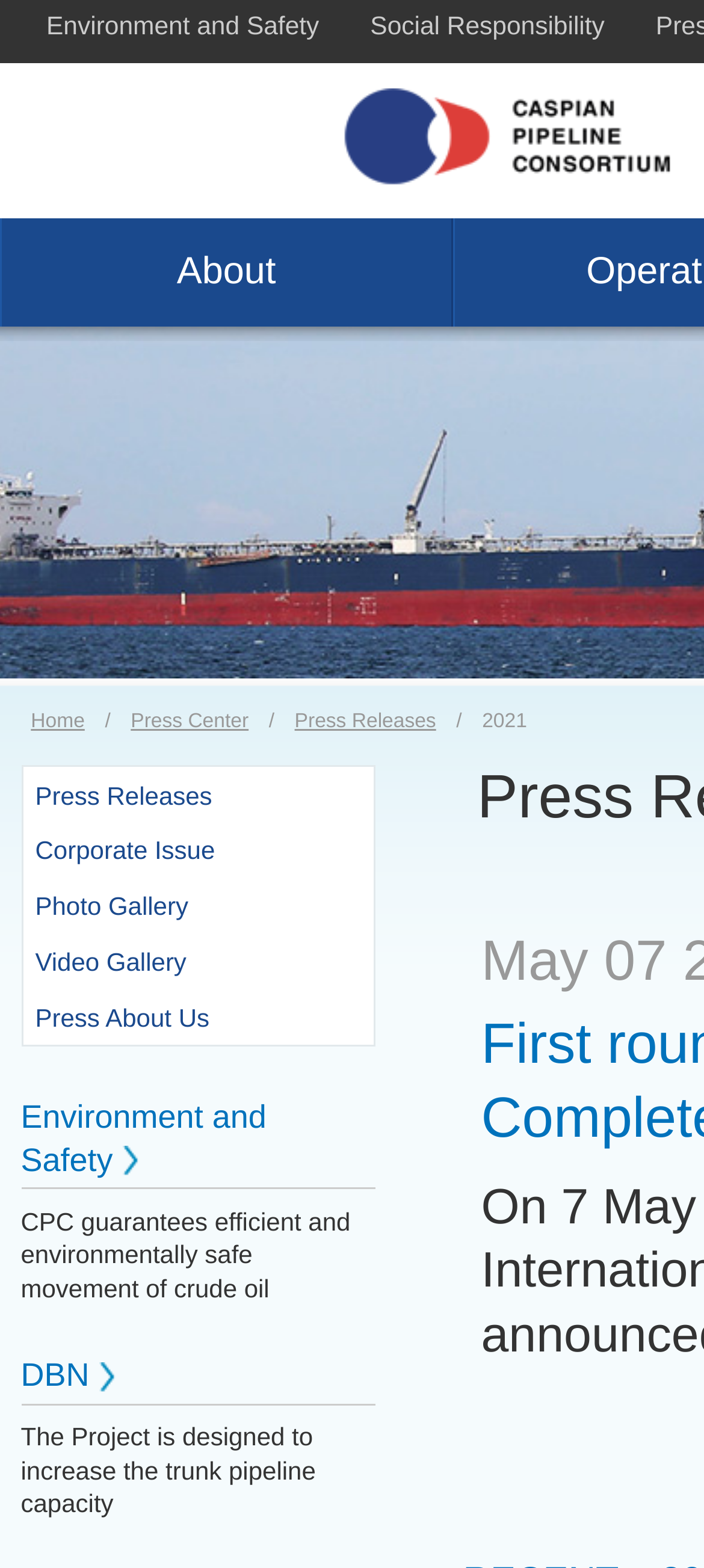Pinpoint the bounding box coordinates of the clickable element to carry out the following instruction: "Read the article about Kiwi IRC."

None